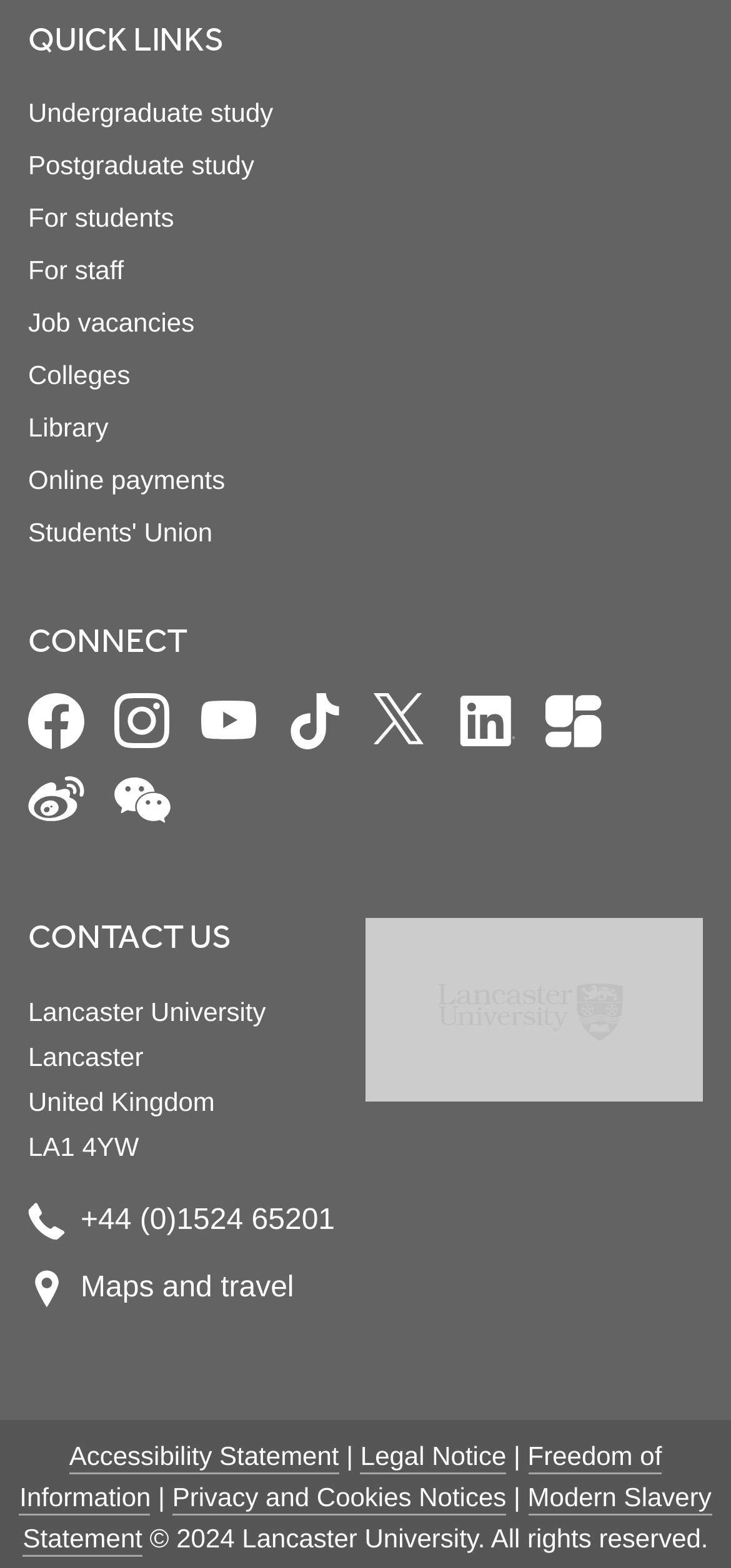Identify the bounding box coordinates of the HTML element based on this description: "+44 (0)1524 65201".

[0.038, 0.764, 0.5, 0.802]